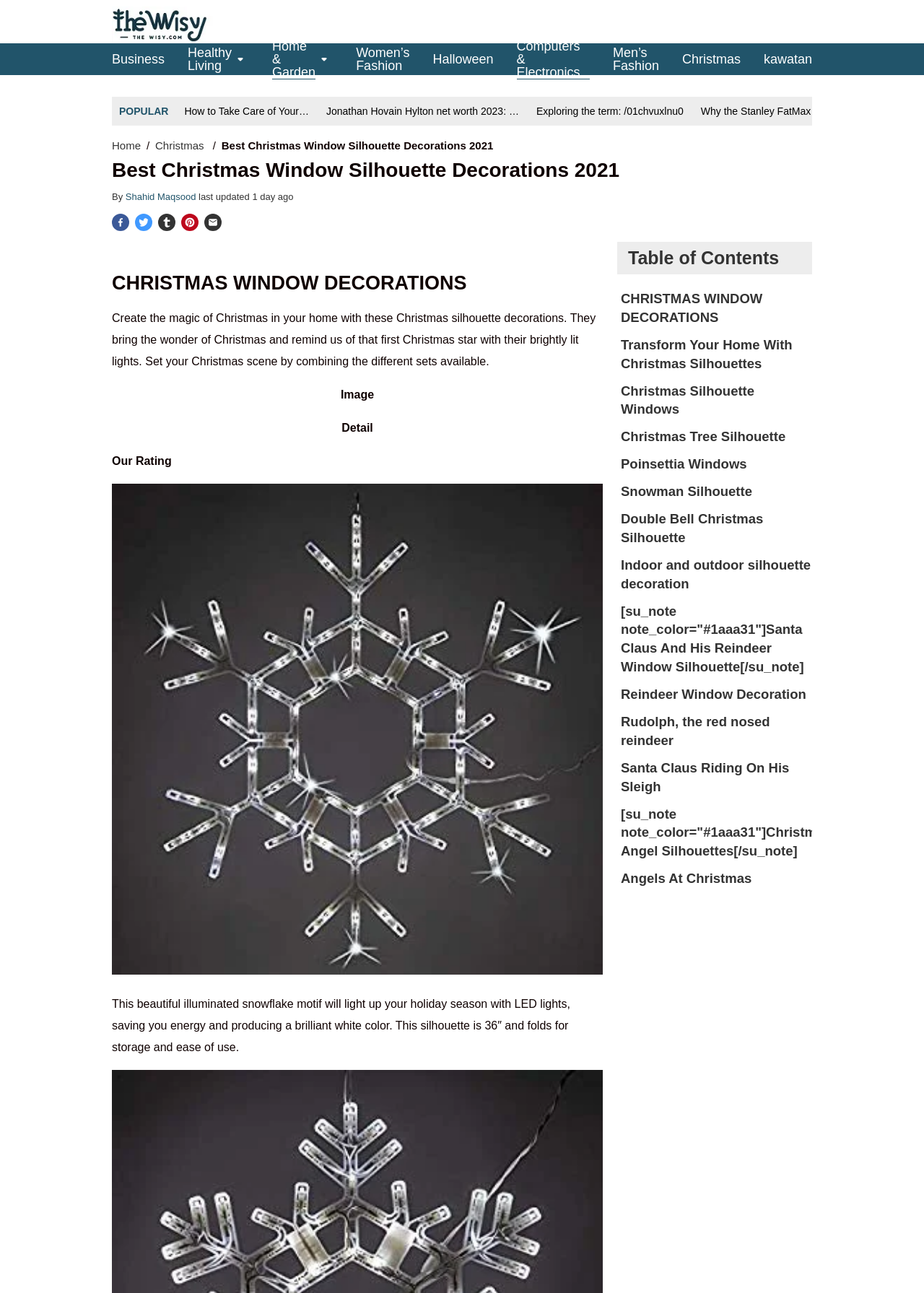Please find the bounding box coordinates of the element that needs to be clicked to perform the following instruction: "Go to the 'Home & Garden' section". The bounding box coordinates should be four float numbers between 0 and 1, represented as [left, top, right, bottom].

[0.295, 0.03, 0.342, 0.061]